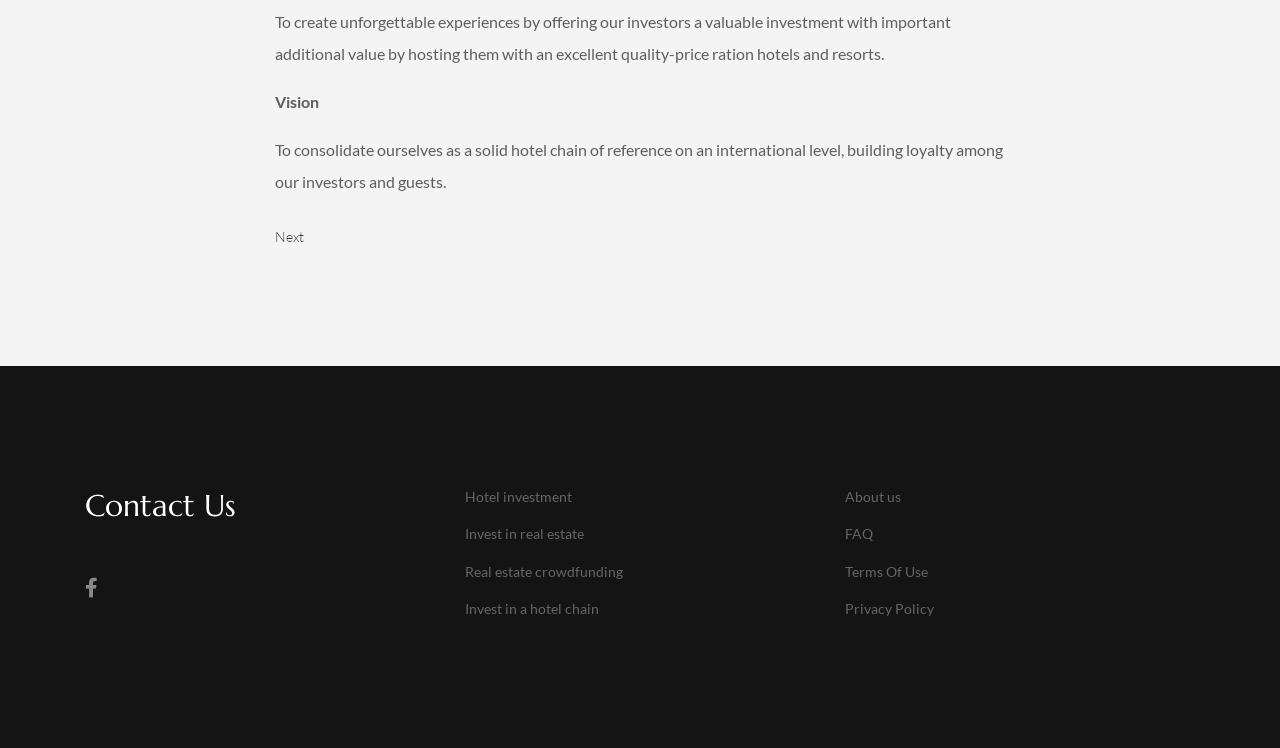Please identify the coordinates of the bounding box for the clickable region that will accomplish this instruction: "Get information about the company".

[0.66, 0.65, 0.934, 0.679]